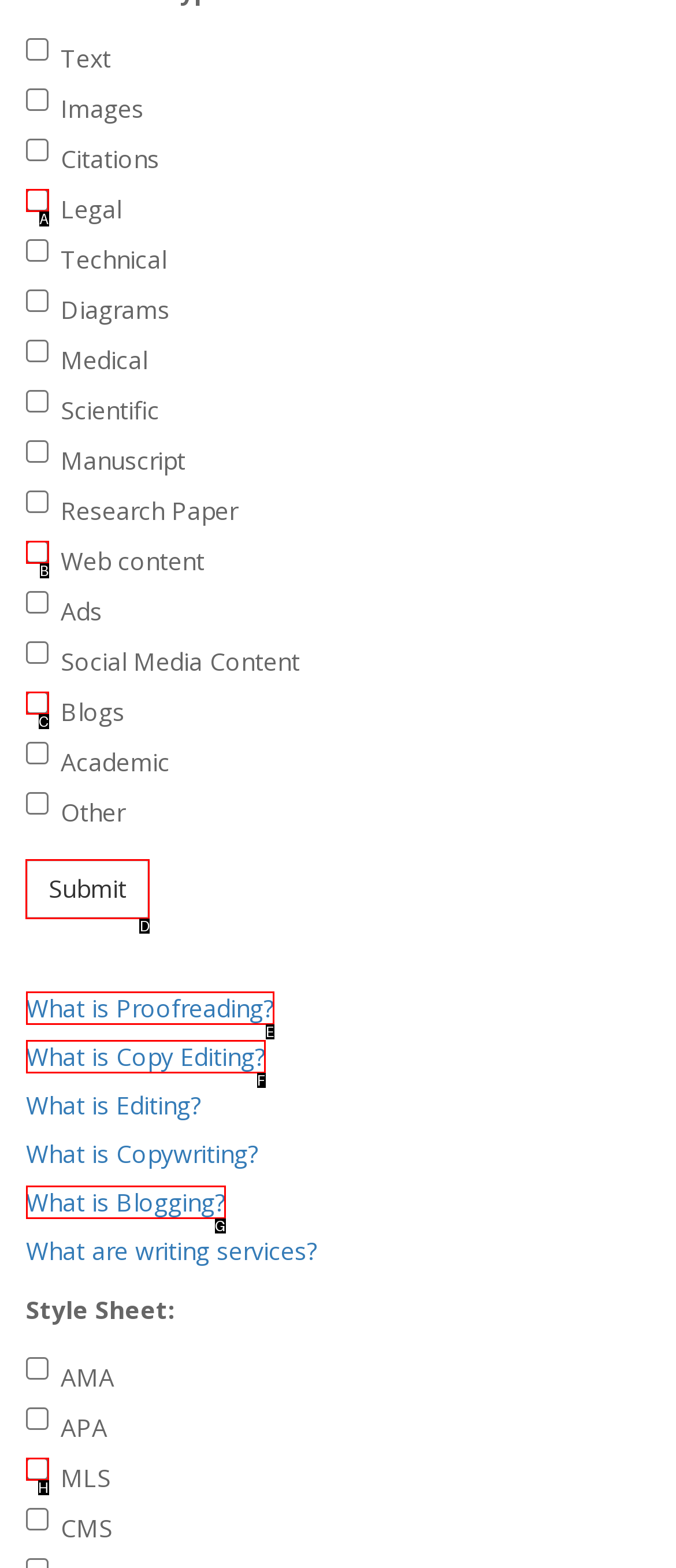Tell me which letter corresponds to the UI element that will allow you to Click the 'Submit' button. Answer with the letter directly.

D